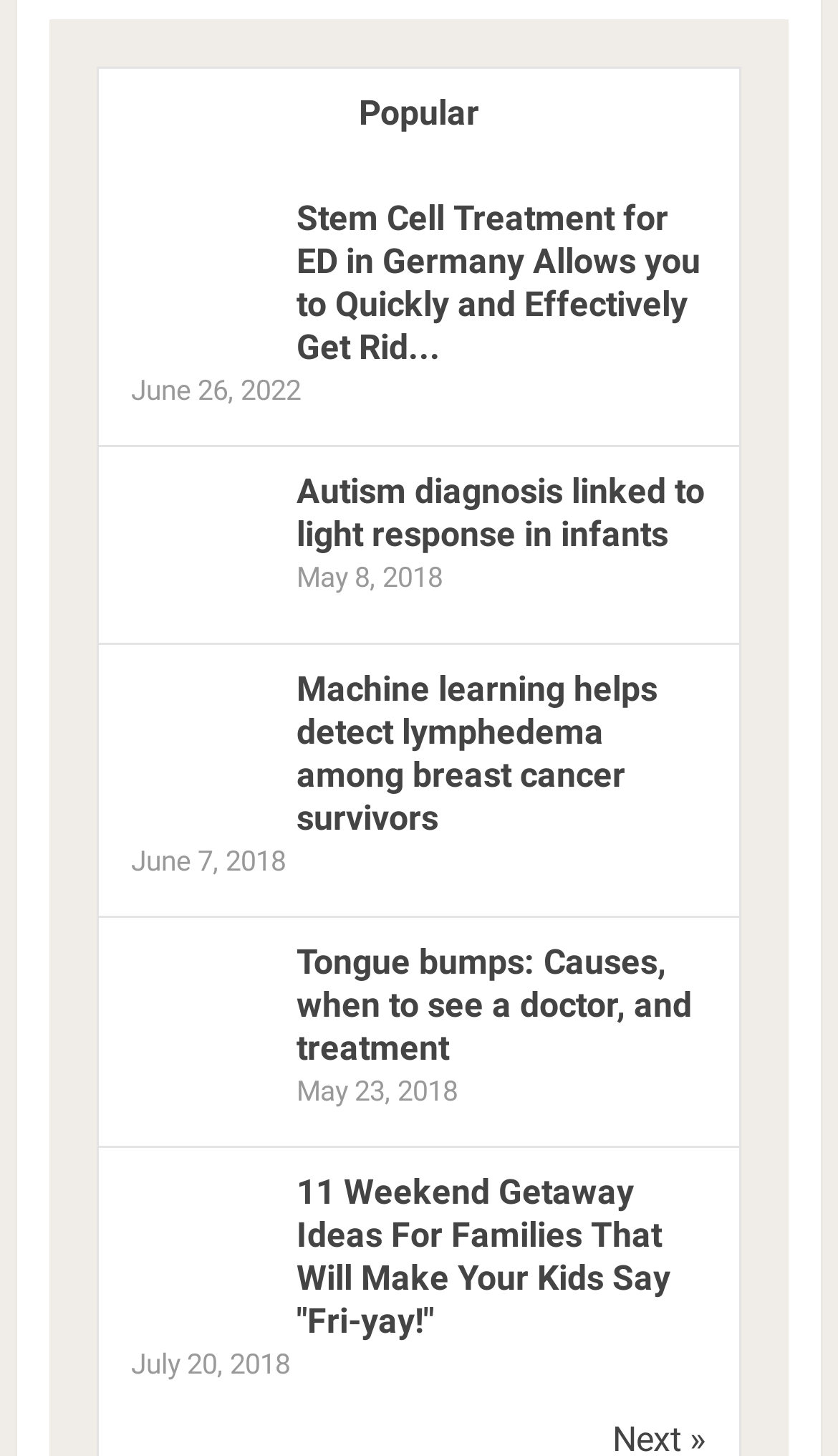Provide the bounding box coordinates for the area that should be clicked to complete the instruction: "View the post about machine learning helping detect lymphedema among breast cancer survivors".

[0.156, 0.539, 0.323, 0.567]